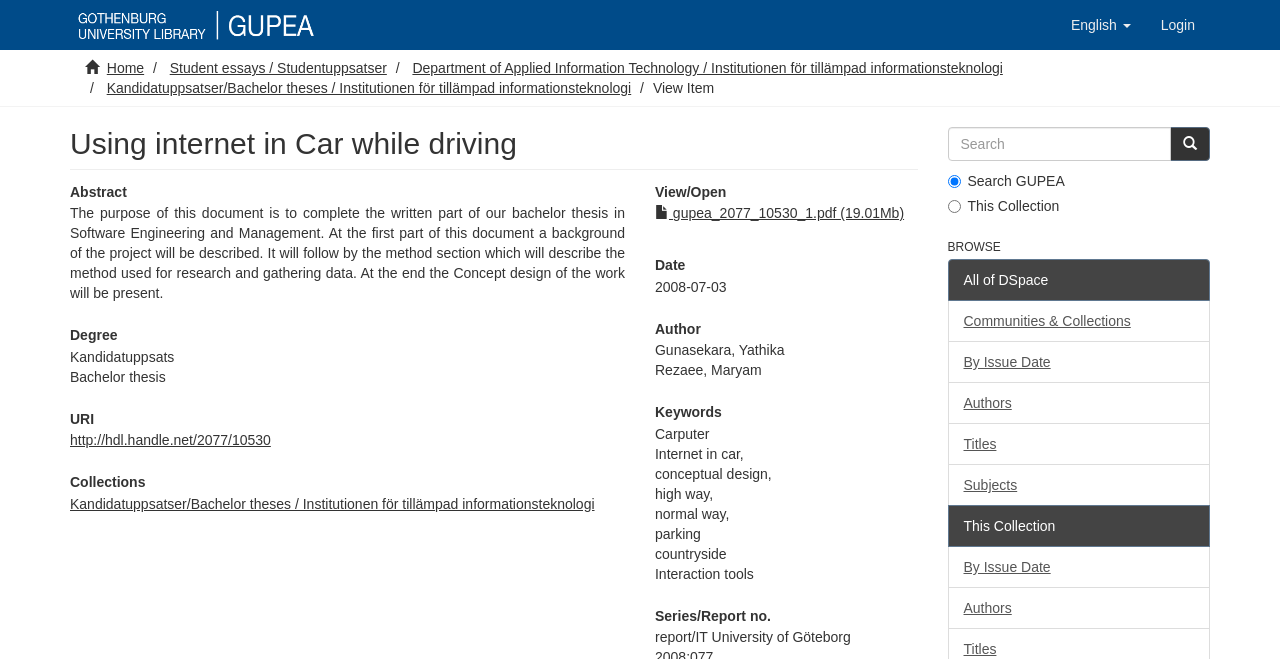Using the provided element description, identify the bounding box coordinates as (top-left x, top-left y, bottom-right x, bottom-right y). Ensure all values are between 0 and 1. Description: Student essays / Studentuppsatser

[0.133, 0.091, 0.302, 0.115]